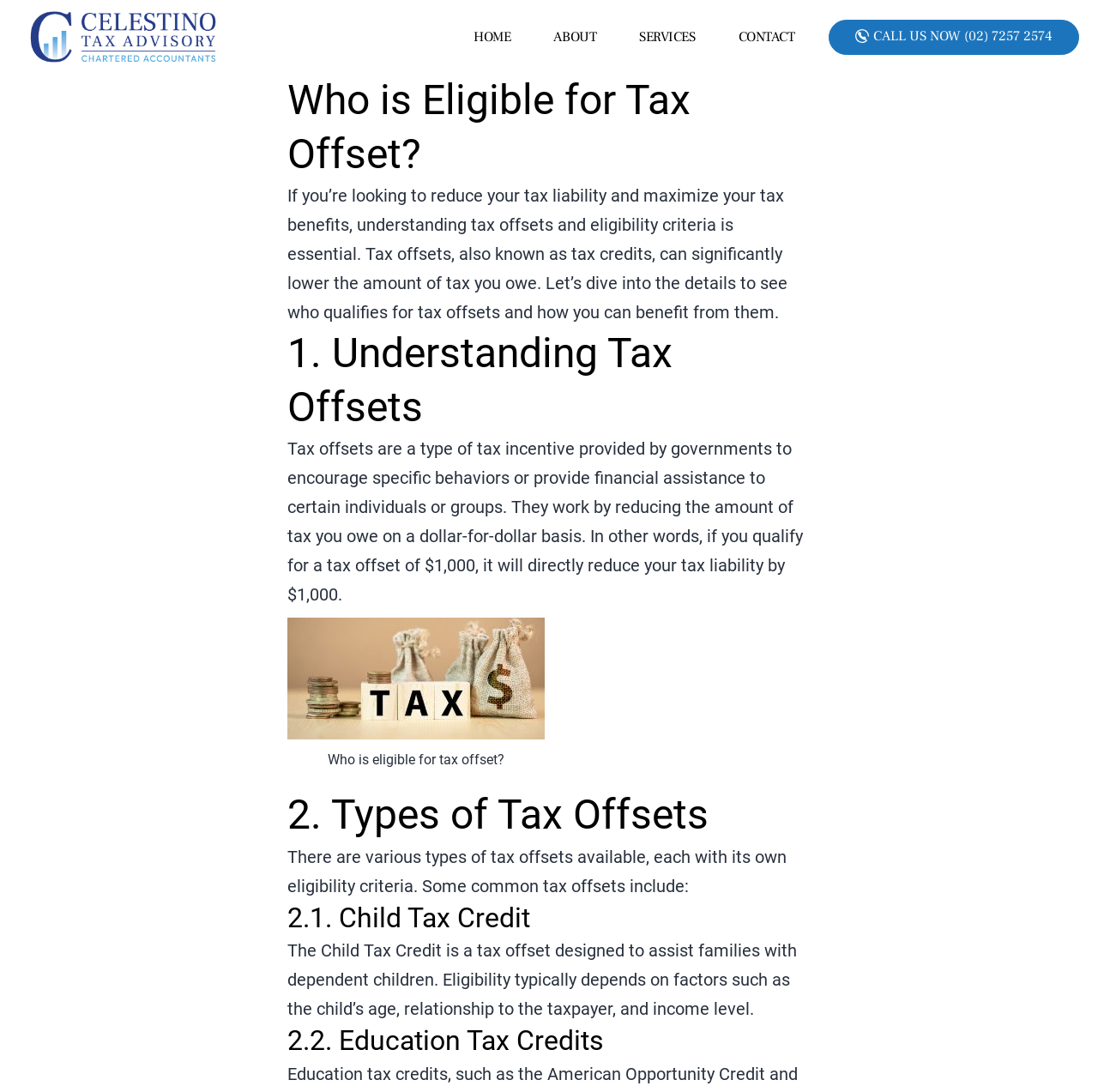What is the phone number to call for more information?
Based on the image, respond with a single word or phrase.

(02) 7257 2574